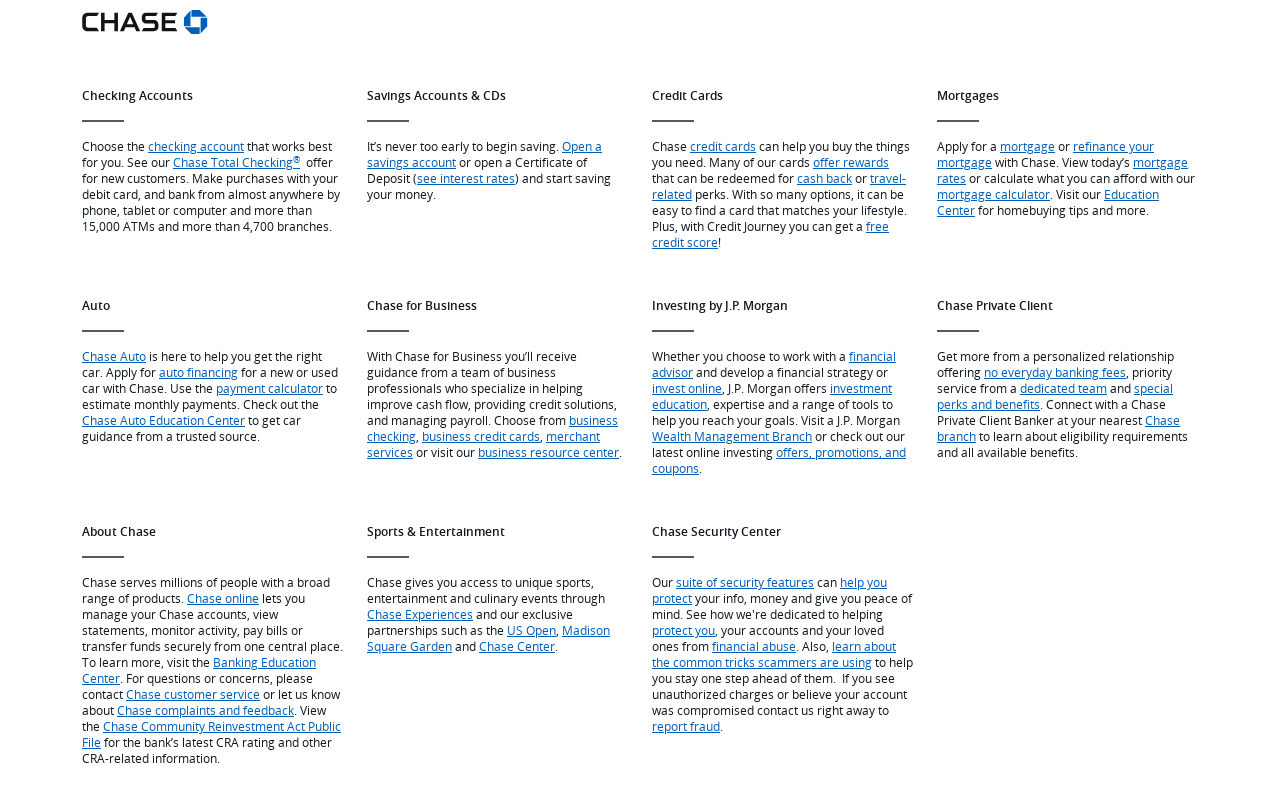Please specify the bounding box coordinates of the clickable region to carry out the following instruction: "Open a savings account". The coordinates should be four float numbers between 0 and 1, in the format [left, top, right, bottom].

[0.287, 0.173, 0.47, 0.213]